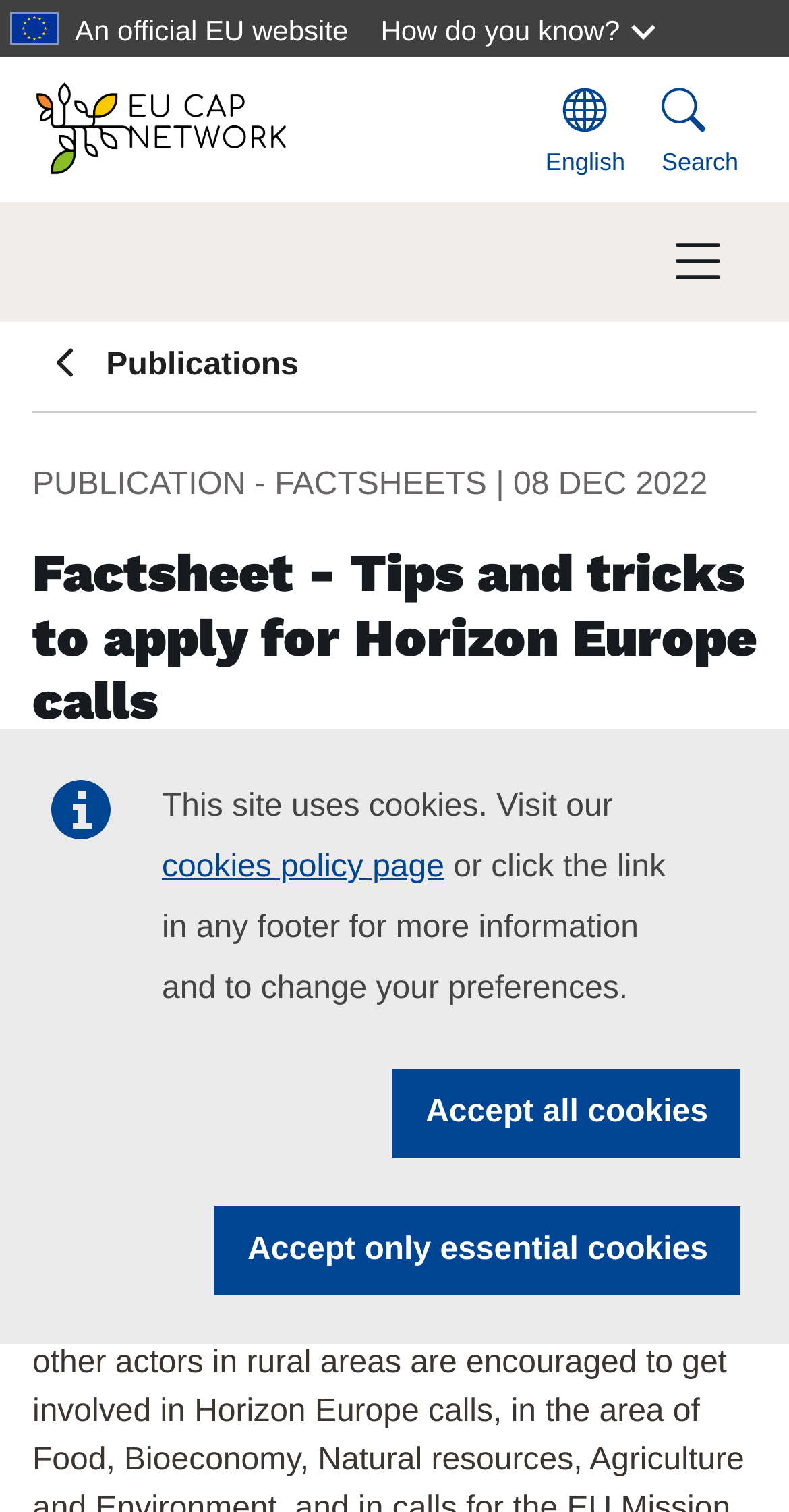Identify the bounding box coordinates of the section that should be clicked to achieve the task described: "Search".

[0.815, 0.037, 0.959, 0.134]